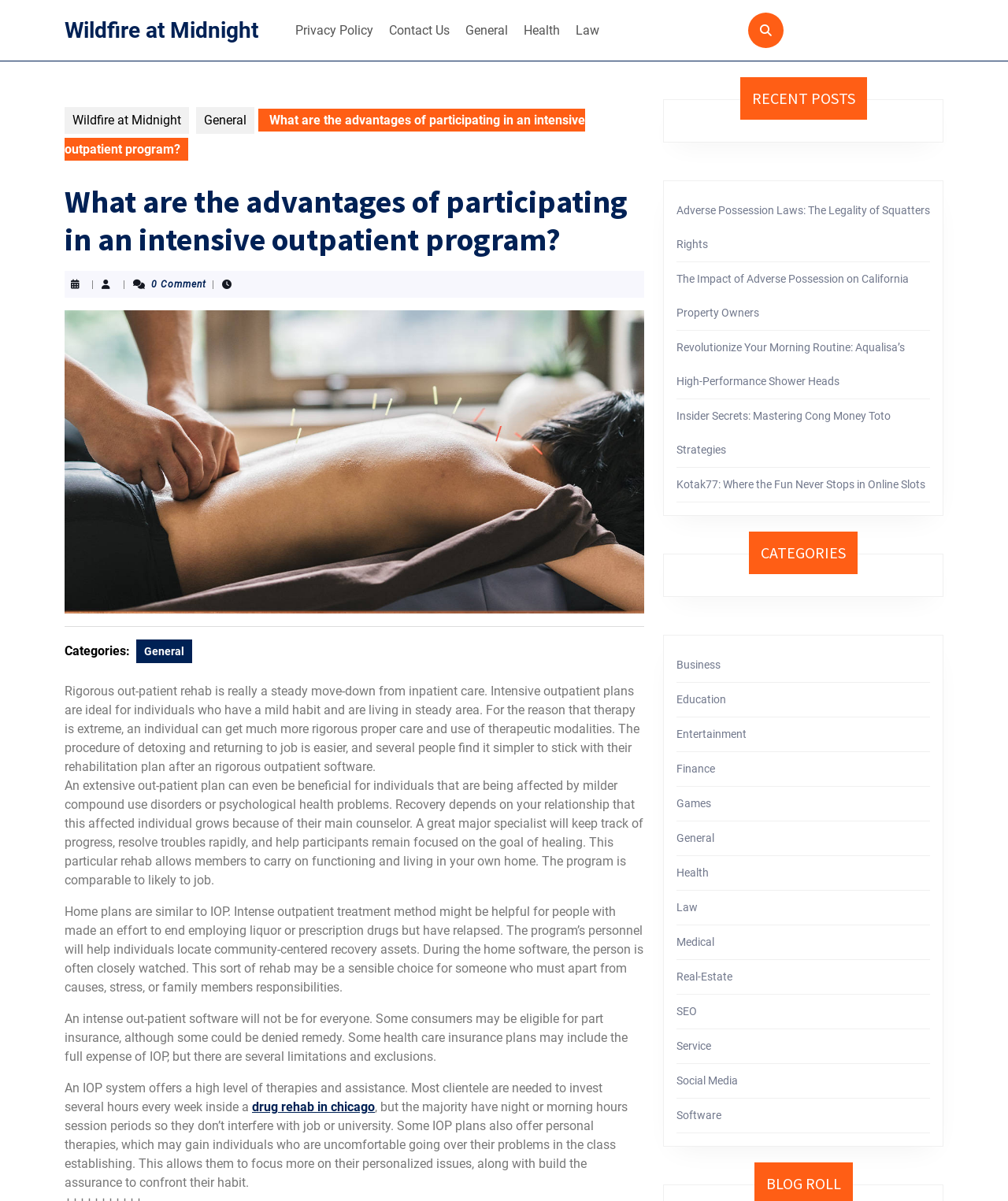Locate the bounding box coordinates of the item that should be clicked to fulfill the instruction: "Explore the 'Health' section".

[0.513, 0.012, 0.562, 0.038]